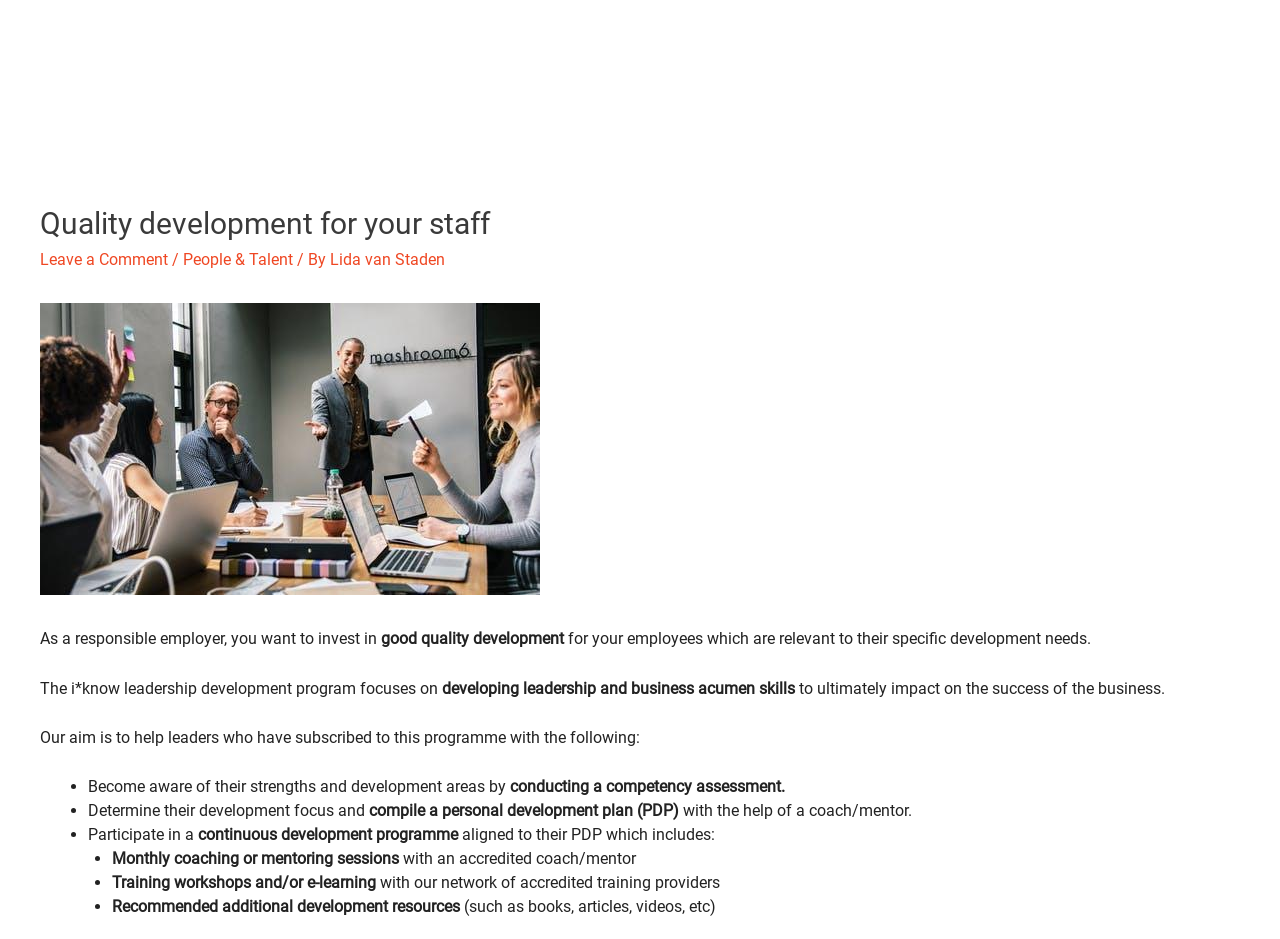Please determine and provide the text content of the webpage's heading.

Quality development for your staff